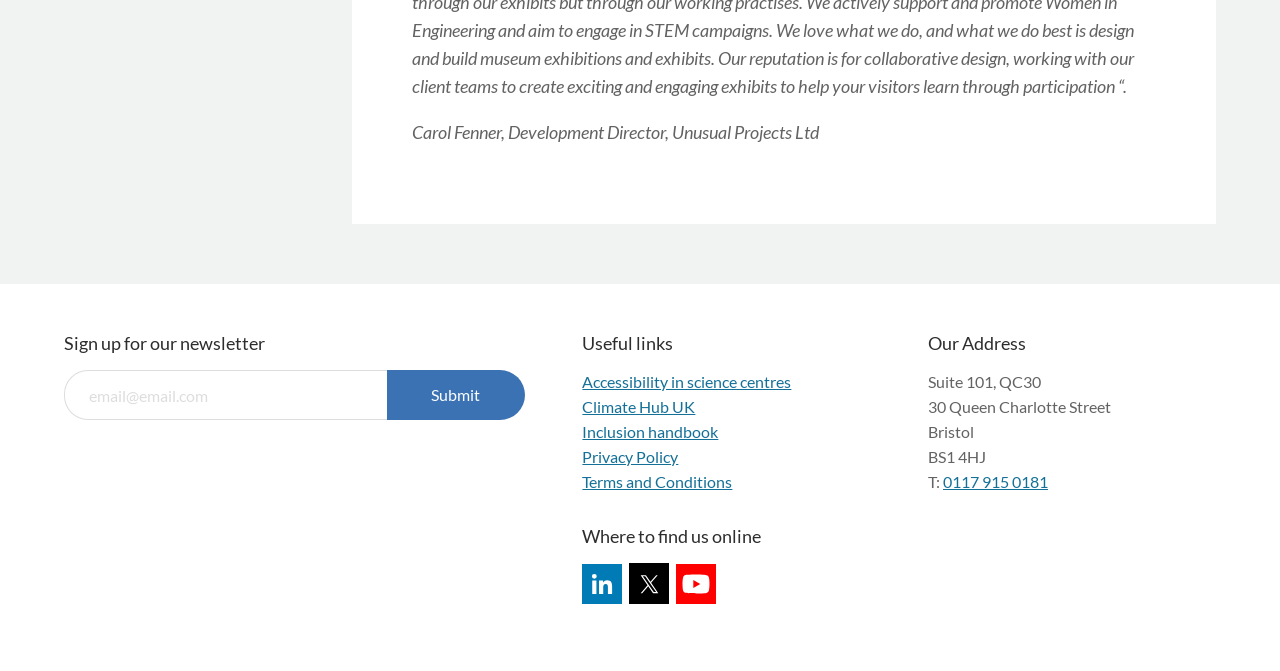Indicate the bounding box coordinates of the clickable region to achieve the following instruction: "Call us."

[0.737, 0.703, 0.819, 0.732]